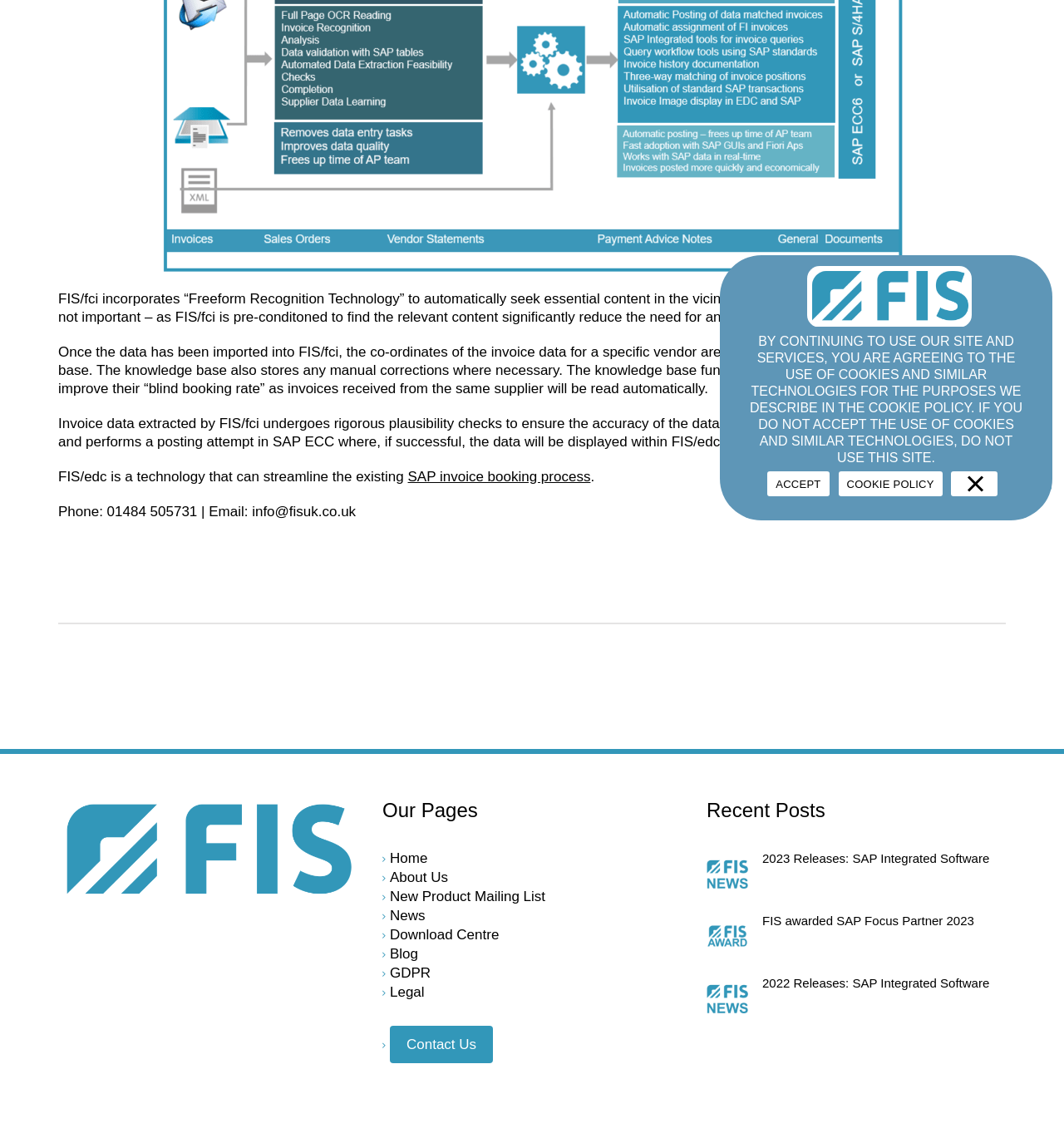Given the following UI element description: "0More", find the bounding box coordinates in the webpage screenshot.

None